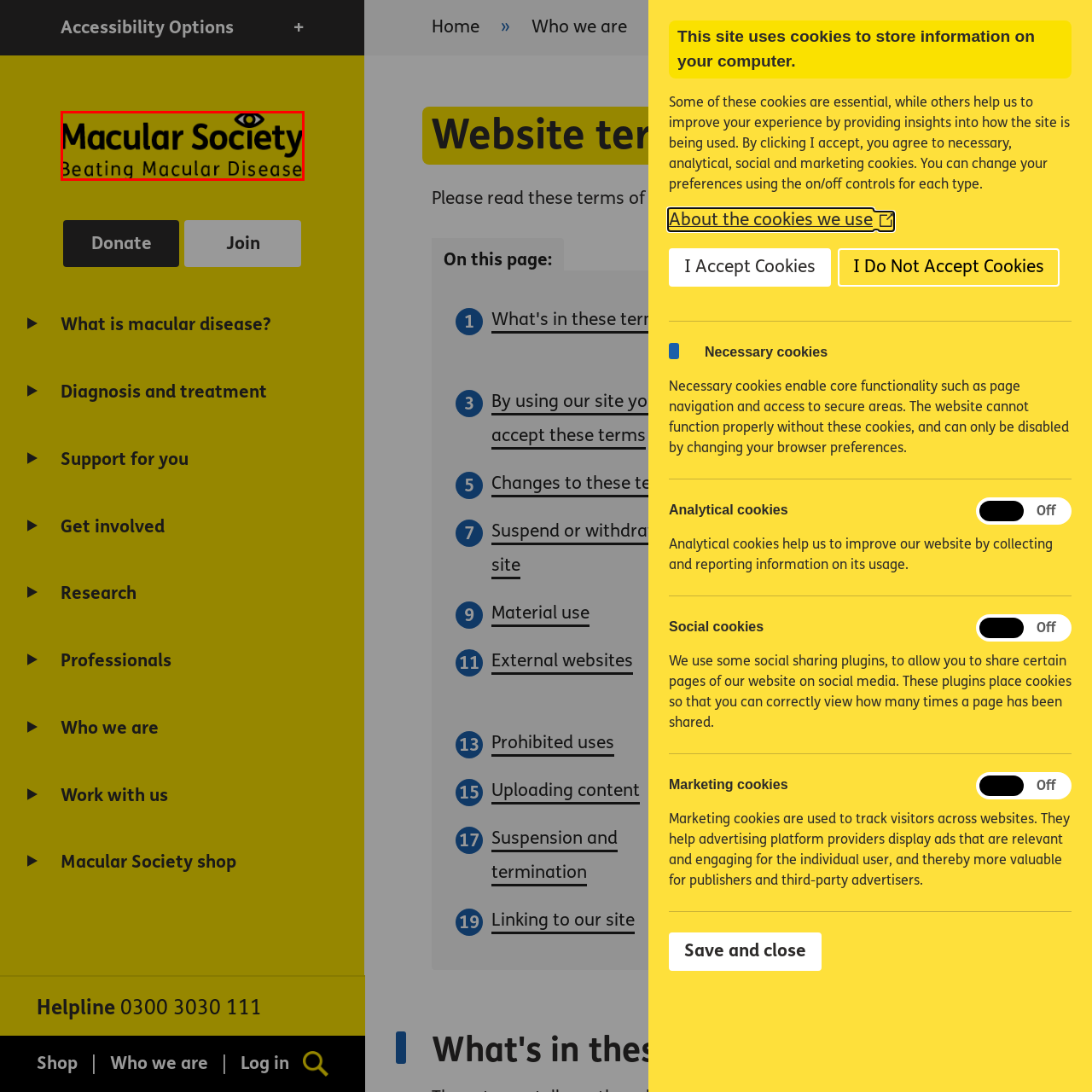Offer a detailed explanation of the scene within the red bounding box.

The image features the logo of the Macular Society, prominently displayed against a bold background. The logo includes the name "Macular Society" in a clear, modern font, with a stylized eye graphic positioned above the text. Below the main title, the tagline "Beating Macular Disease" emphasizes the organization's mission to combat macular degeneration and support those affected by the condition. The color scheme and design convey a sense of professionalism and commitment to health, providing a strong visual identity for the society focused on raising awareness and offering support related to macular disease.